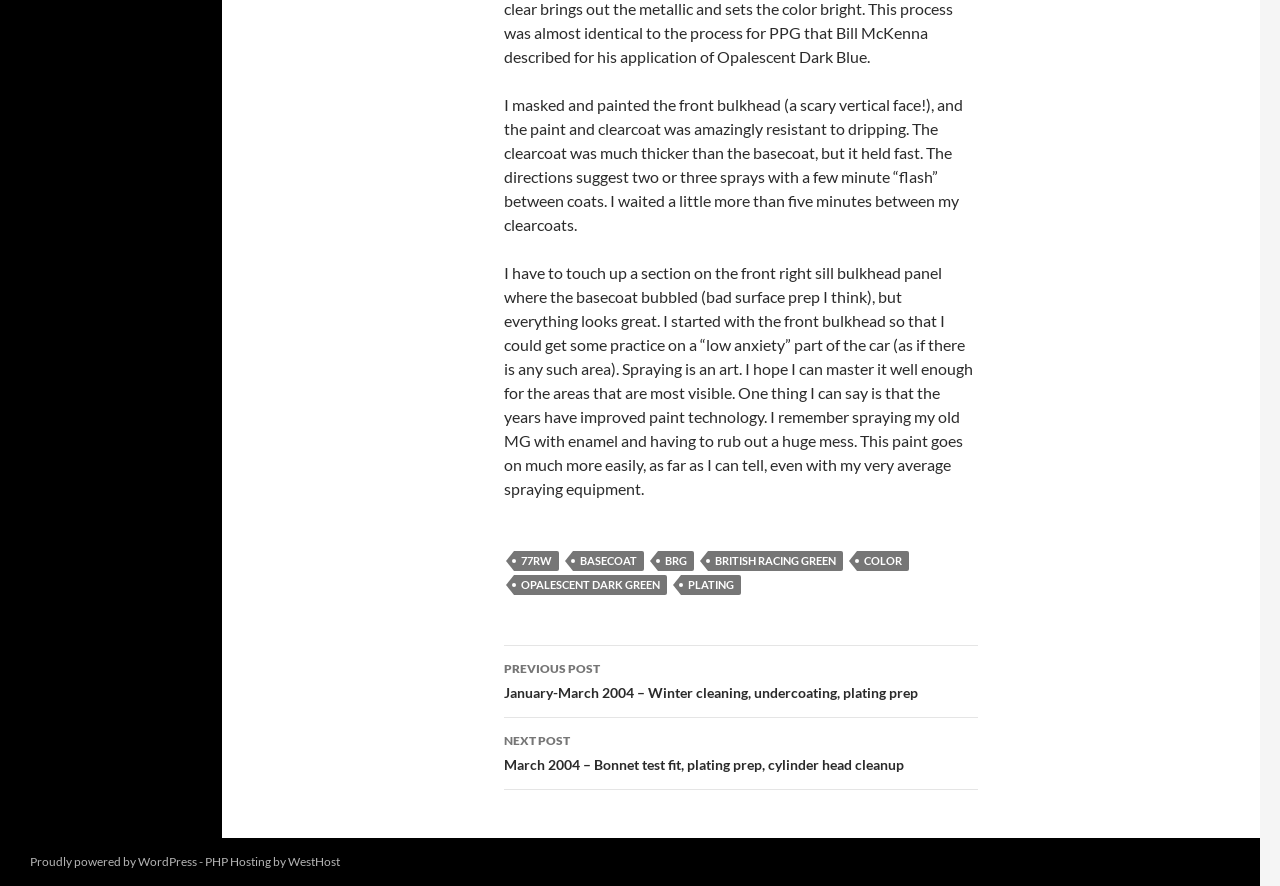Pinpoint the bounding box coordinates for the area that should be clicked to perform the following instruction: "Click on the 'NEXT POST March 2004 – Bonnet test fit, plating prep, cylinder head cleanup' link".

[0.394, 0.81, 0.764, 0.892]